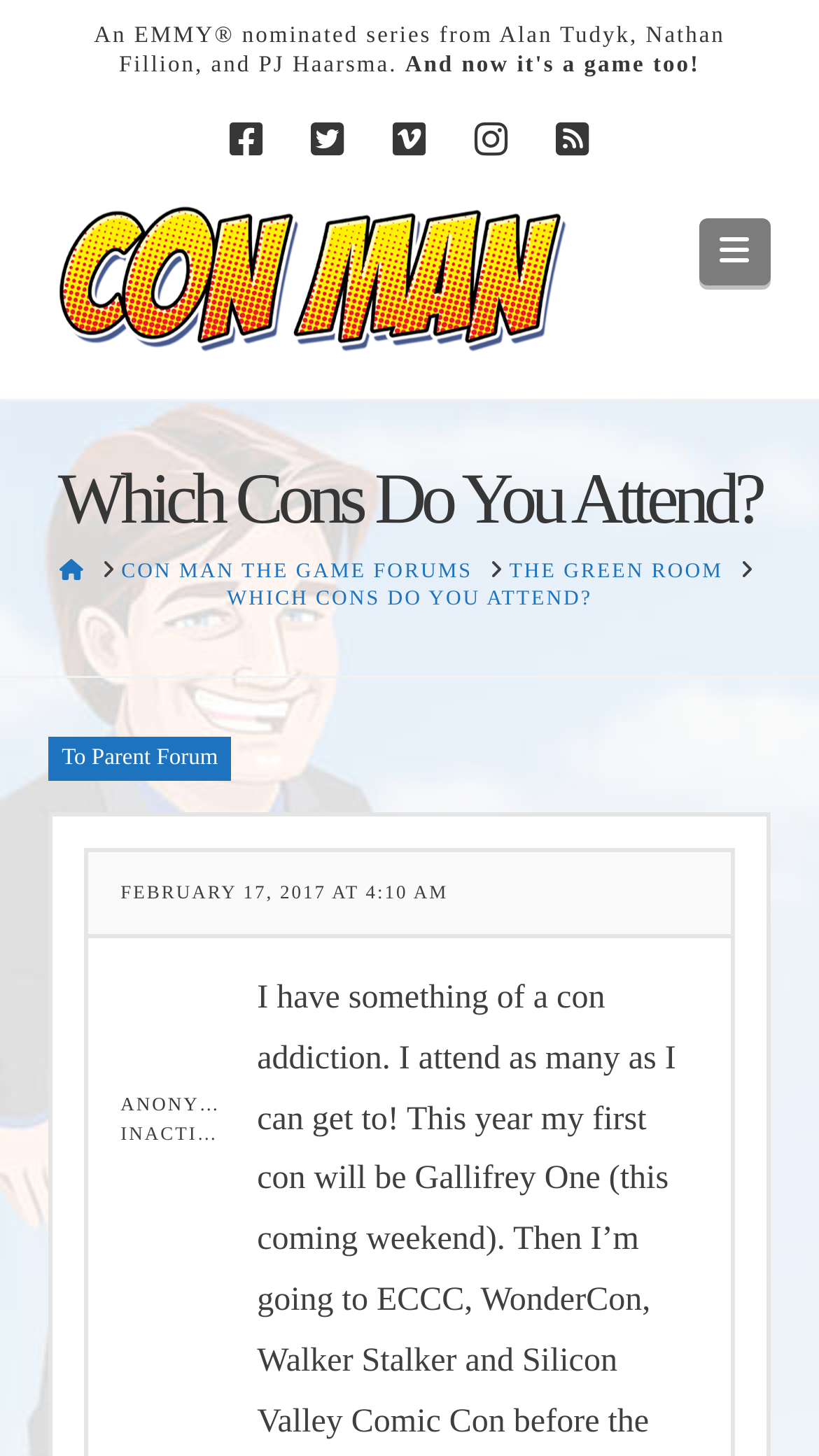Pinpoint the bounding box coordinates of the element to be clicked to execute the instruction: "Contact us".

None